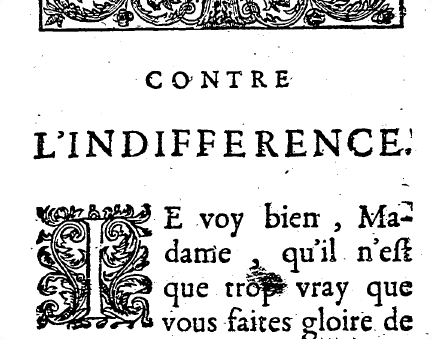Respond with a single word or phrase to the following question:
What style is the initial letter 'E' designed in?

Baroque